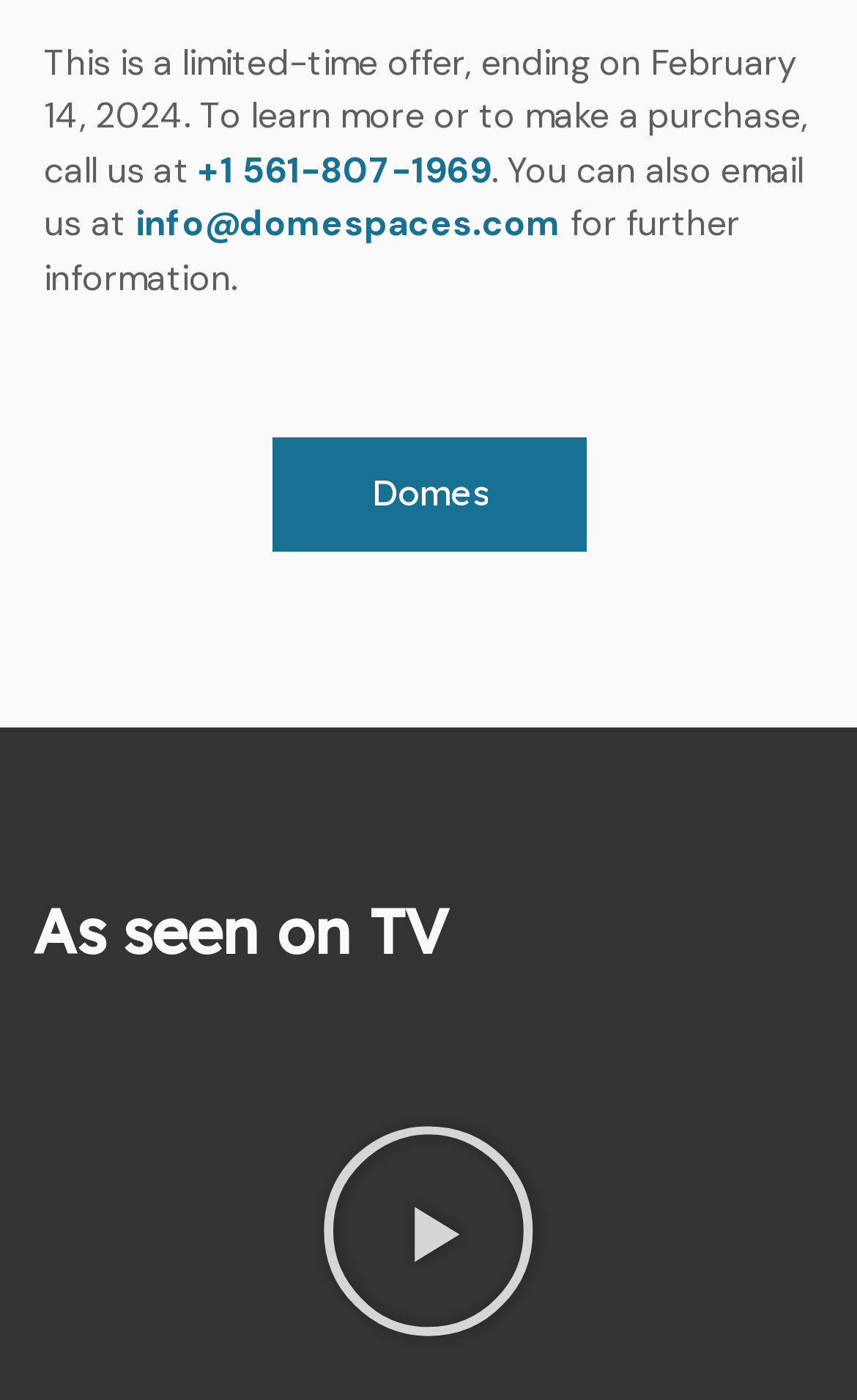Respond with a single word or short phrase to the following question: 
What is the deadline for the limited-time offer?

February 14, 2024